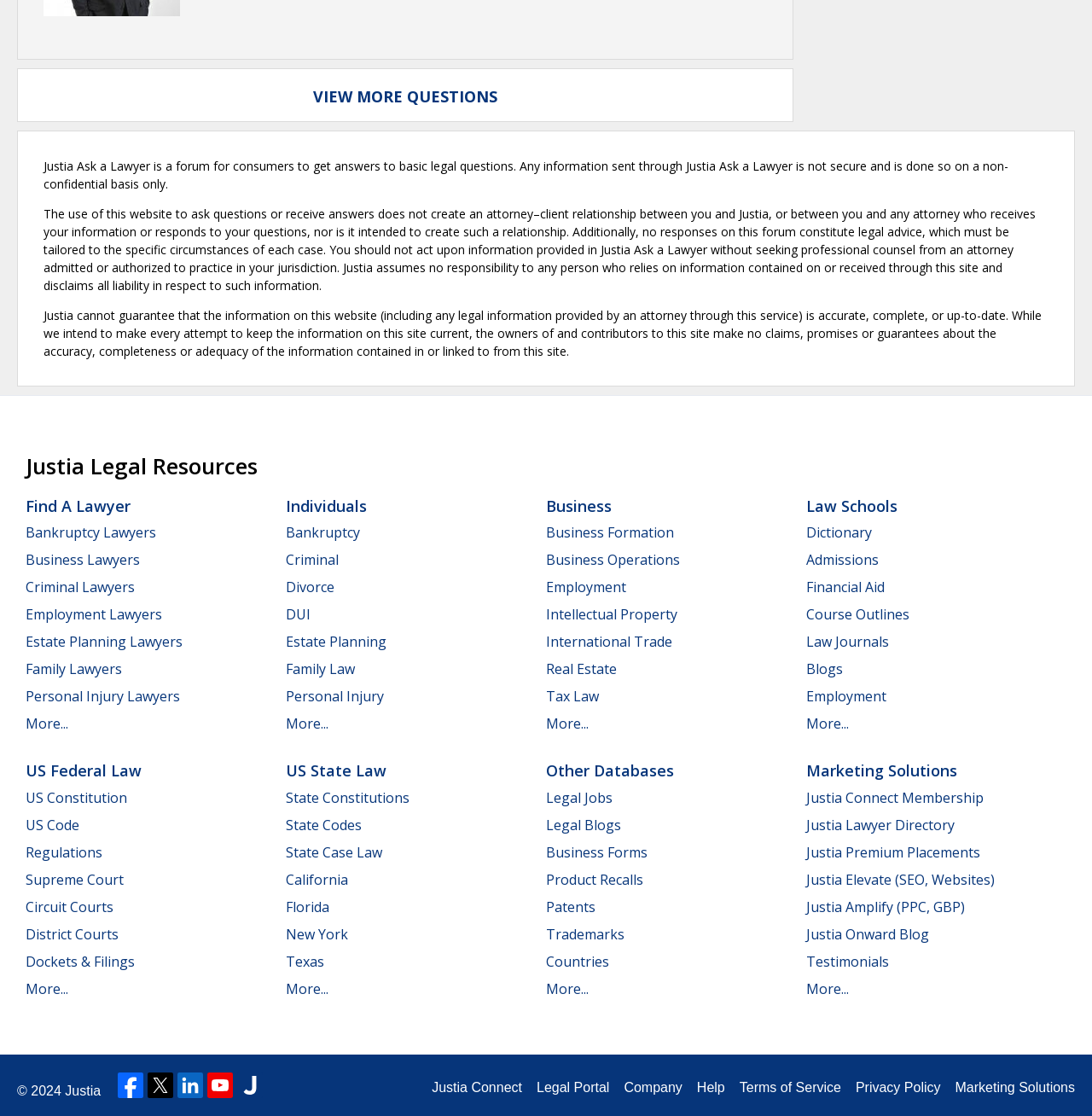Give a concise answer using only one word or phrase for this question:
What is the relationship between users and lawyers on this website?

No attorney-client relationship